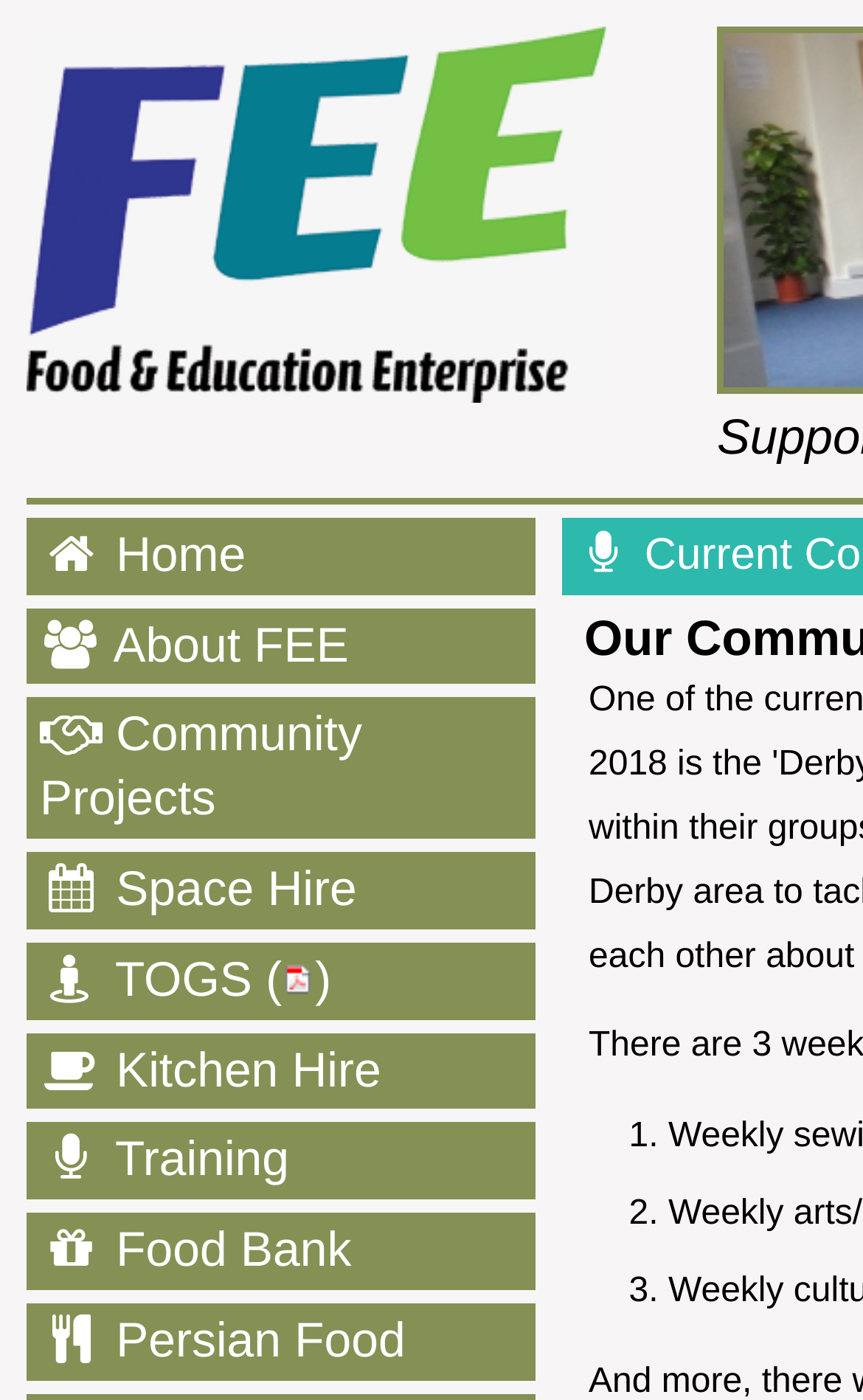What is the last link in the navigation menu?
Refer to the image and provide a thorough answer to the question.

I looked at the navigation menu and found that the last link is 'Persian Food', which is located at the bottom of the menu.